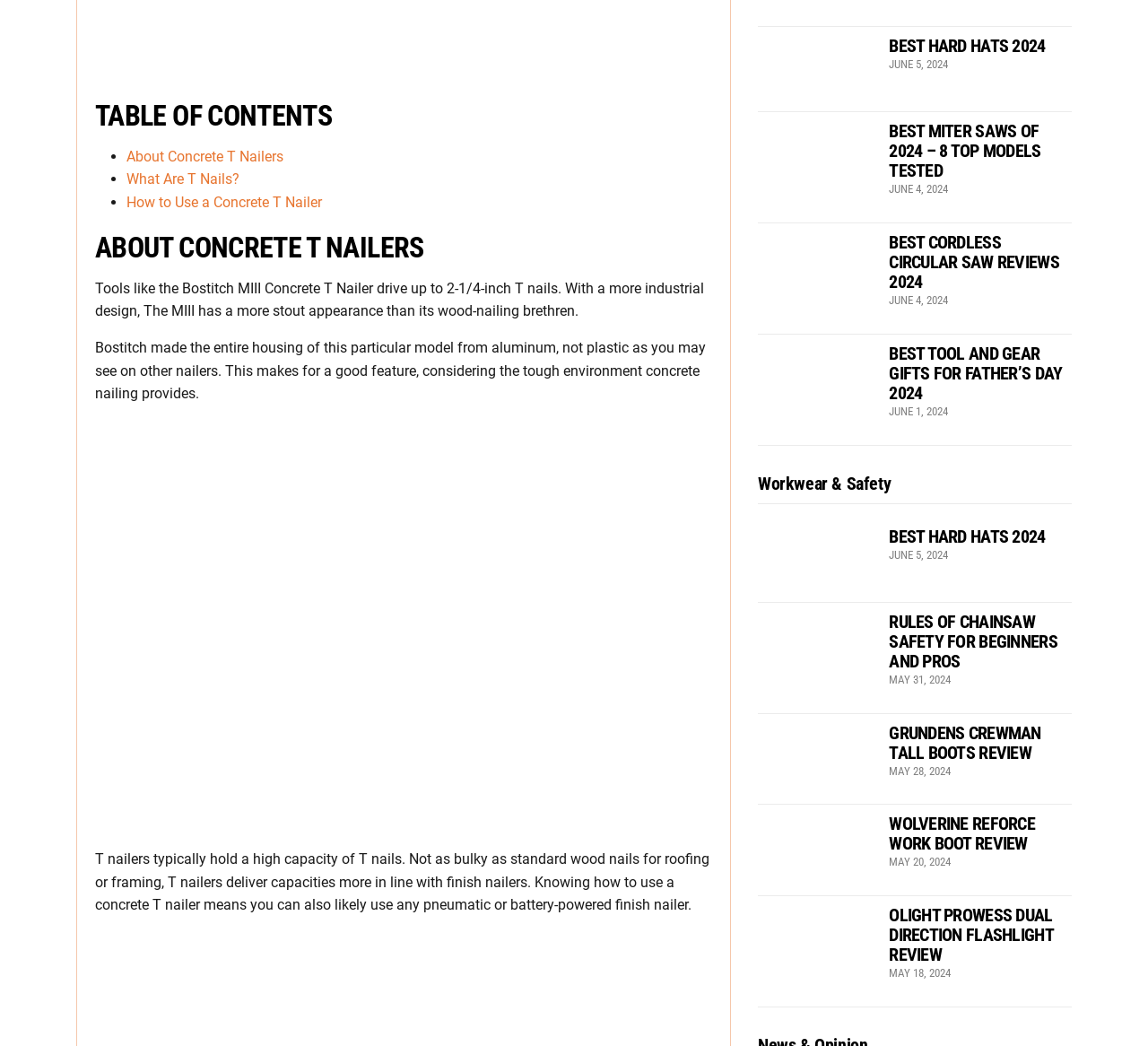Please answer the following question using a single word or phrase: 
What is the material of the housing of the Bostitch MIII Concrete T Nailer?

Aluminum